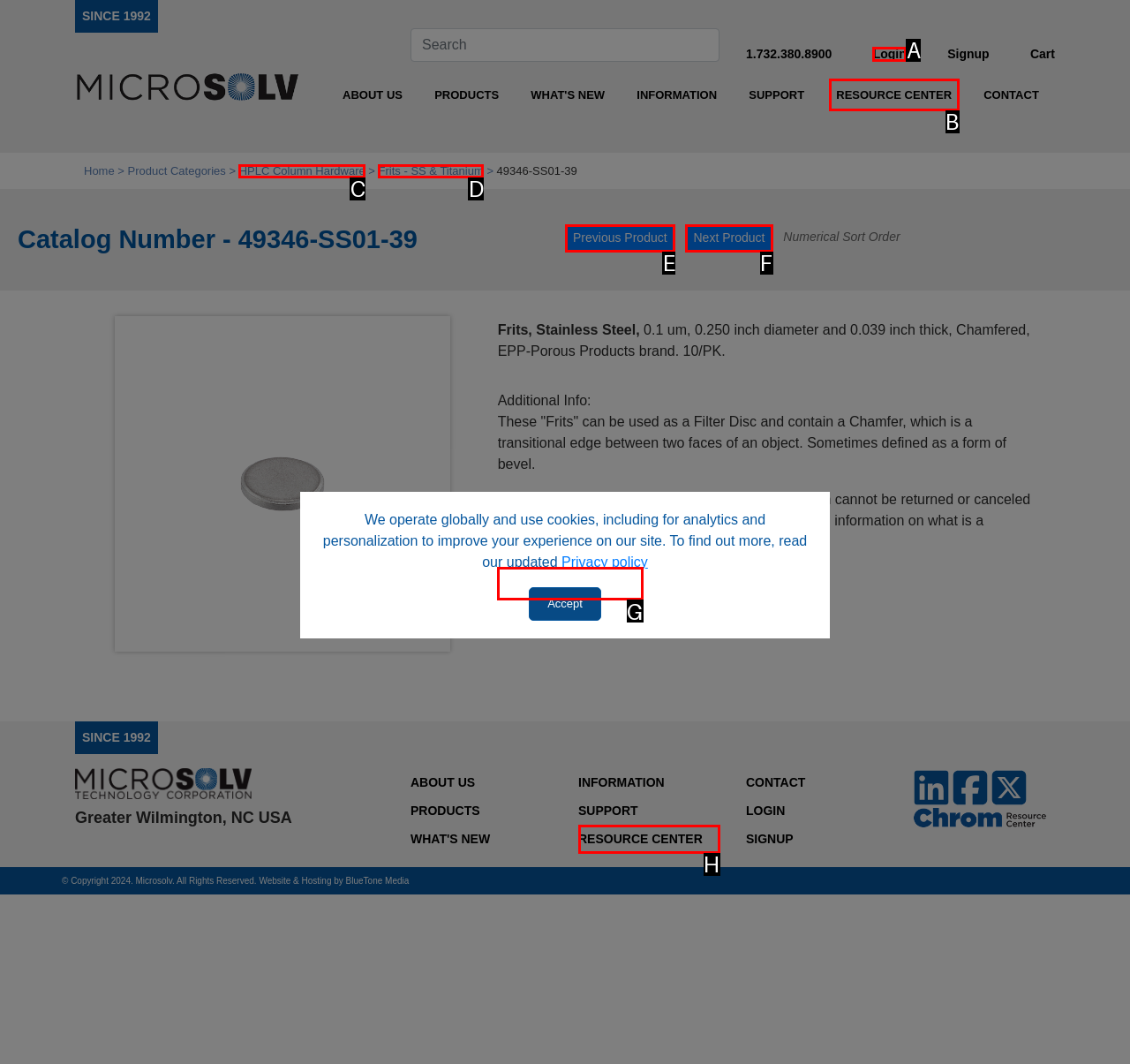Select the appropriate bounding box to fulfill the task: Get product pricing Respond with the corresponding letter from the choices provided.

G